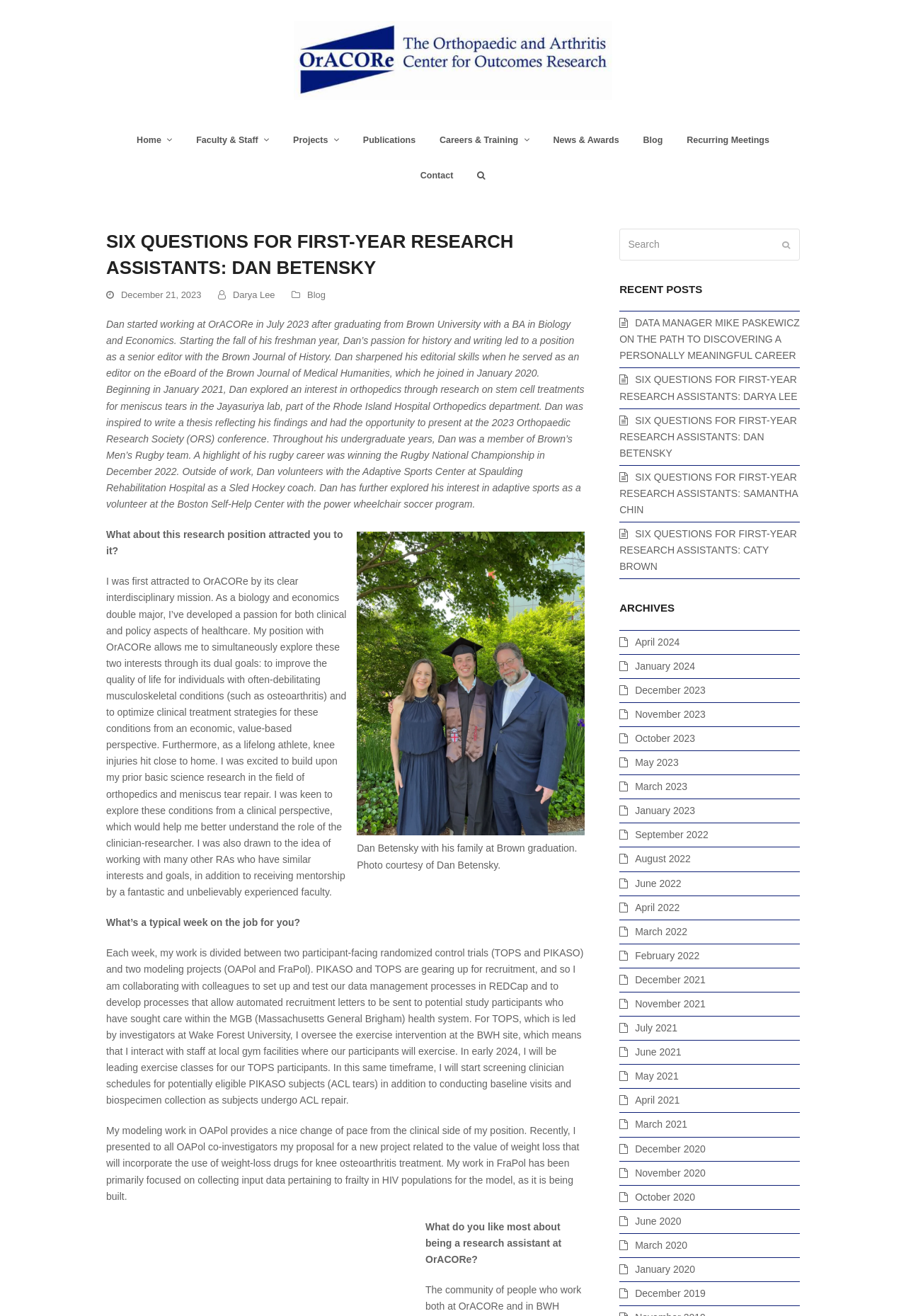What is the name of the project that Dan is working on?
Based on the screenshot, answer the question with a single word or phrase.

TOPS and PIKASO